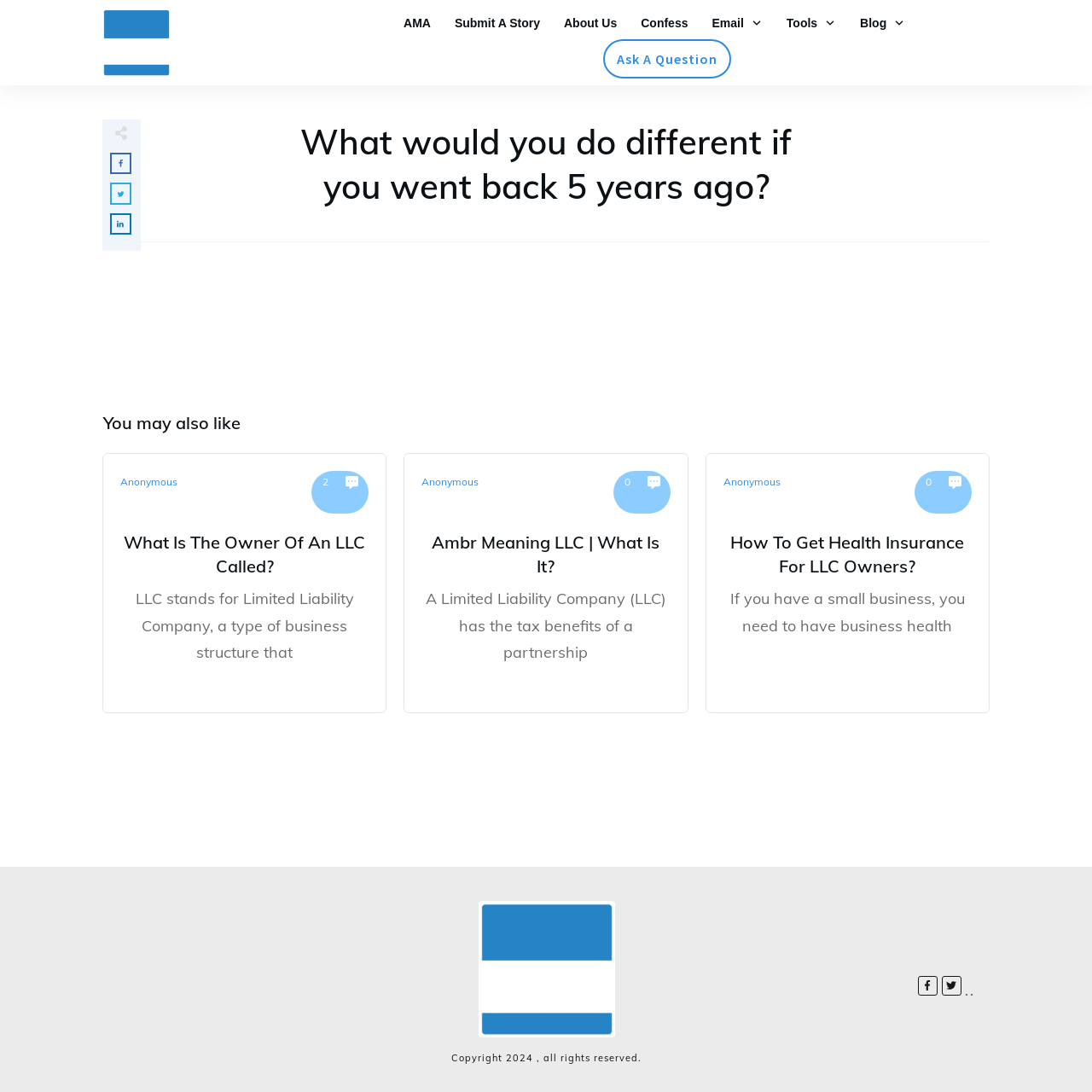What is the topic of the second article?
Ensure your answer is thorough and detailed.

The second article is located below the first article, and its heading is 'What Is The Owner Of An LLC Called?'. This article discusses the topic of LLC ownership.